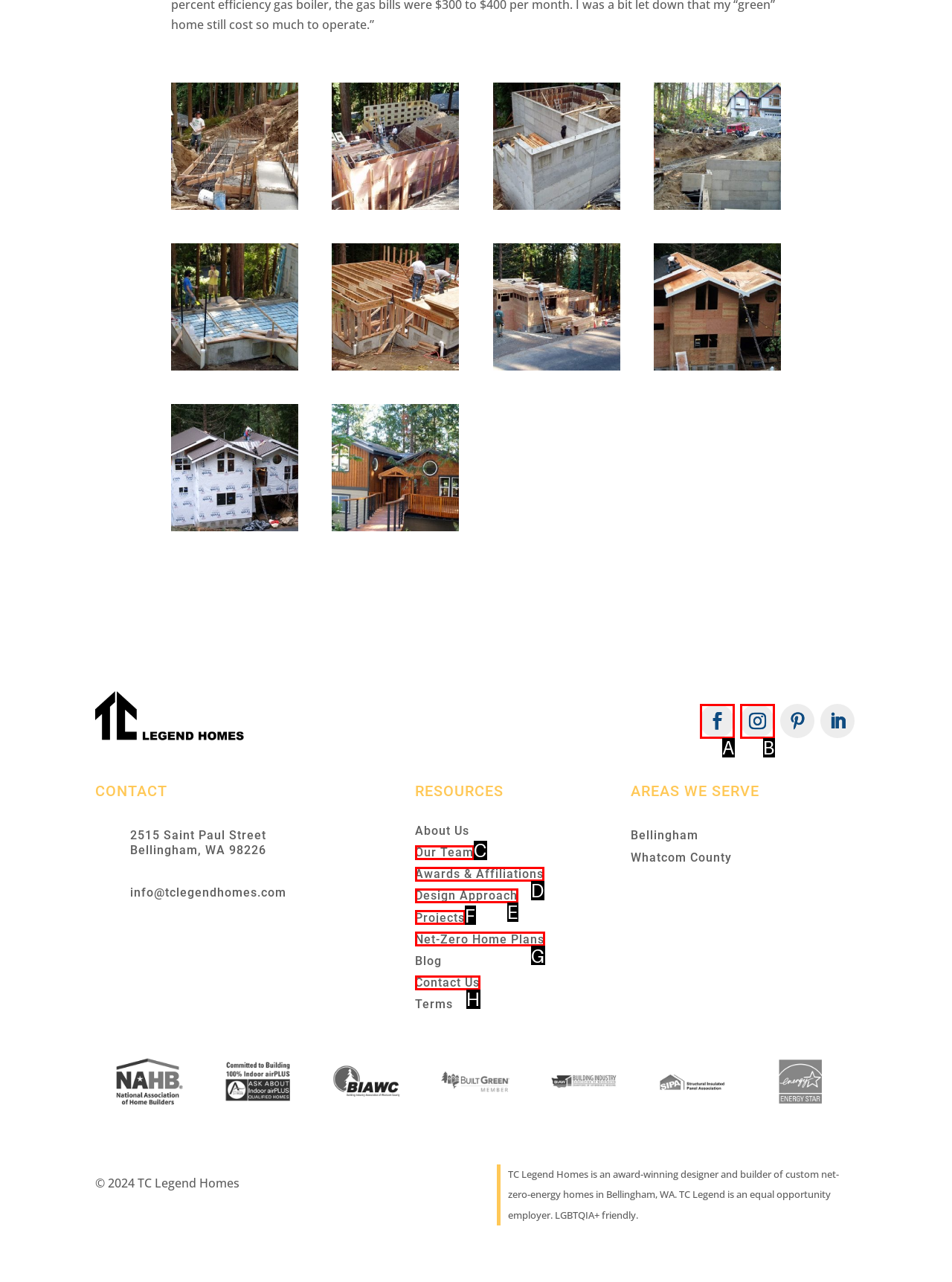Choose the option that aligns with the description: Net-Zero Home Plans
Respond with the letter of the chosen option directly.

G